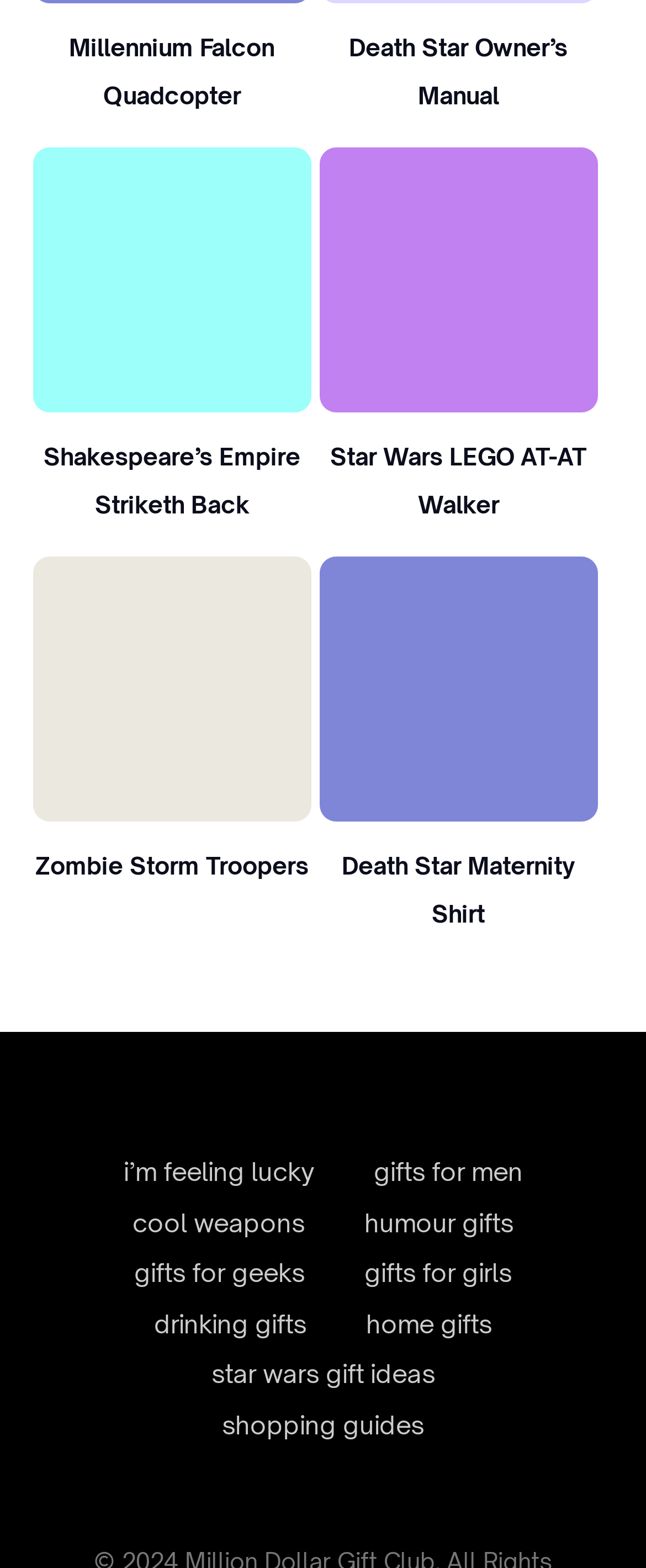Indicate the bounding box coordinates of the element that must be clicked to execute the instruction: "View Millennium Falcon Quadcopter". The coordinates should be given as four float numbers between 0 and 1, i.e., [left, top, right, bottom].

[0.107, 0.015, 0.425, 0.072]